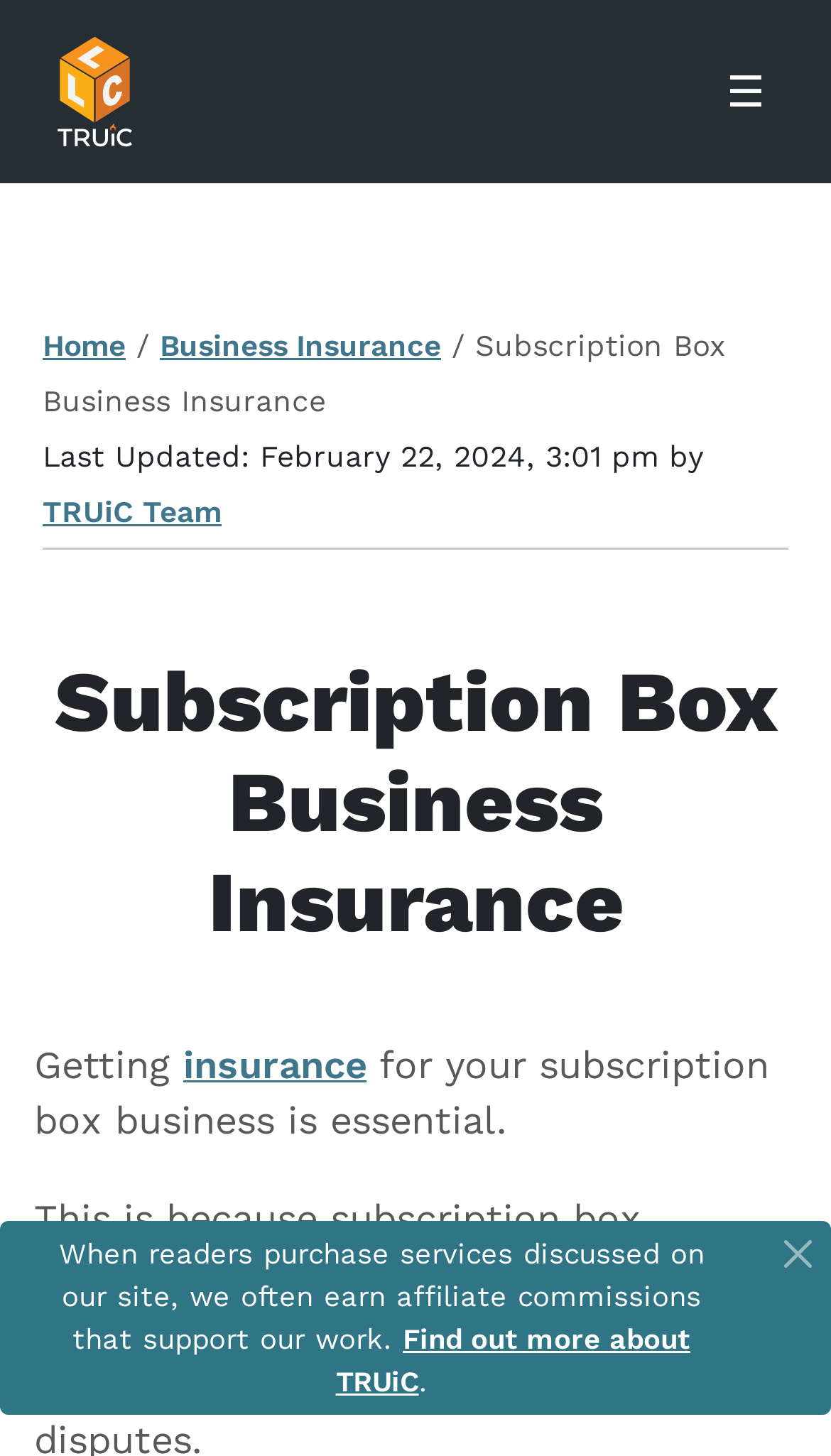Illustrate the webpage with a detailed description.

The webpage is about business insurance for subscription box businesses, with a focus on protecting from risk, liability, and financial harm. At the top left, there is a logo of "How To Start An LLC" with a link to its website. Next to it, on the top right, is a toggle navigation button with a hamburger menu icon. 

Below the logo, there is a navigation menu with links to "Home" and "Business Insurance", separated by a slash. The current page is highlighted as "Subscription Box Business Insurance". 

Further down, there is a text indicating the last update of the page, followed by a link to the "TRUiC Team". A horizontal separator line divides the top section from the main content.

The main content starts with a heading "Subscription Box Business Insurance" that spans almost the entire width of the page. Below the heading, there is a paragraph of text that begins with "Getting insurance for your subscription box business is essential." The word "insurance" is a link.

At the very bottom of the page, there is an alert box with a message about affiliate commissions earned by the website. The message is accompanied by a link to "Find out more about TRUiC" and a "Close" button to dismiss the alert.